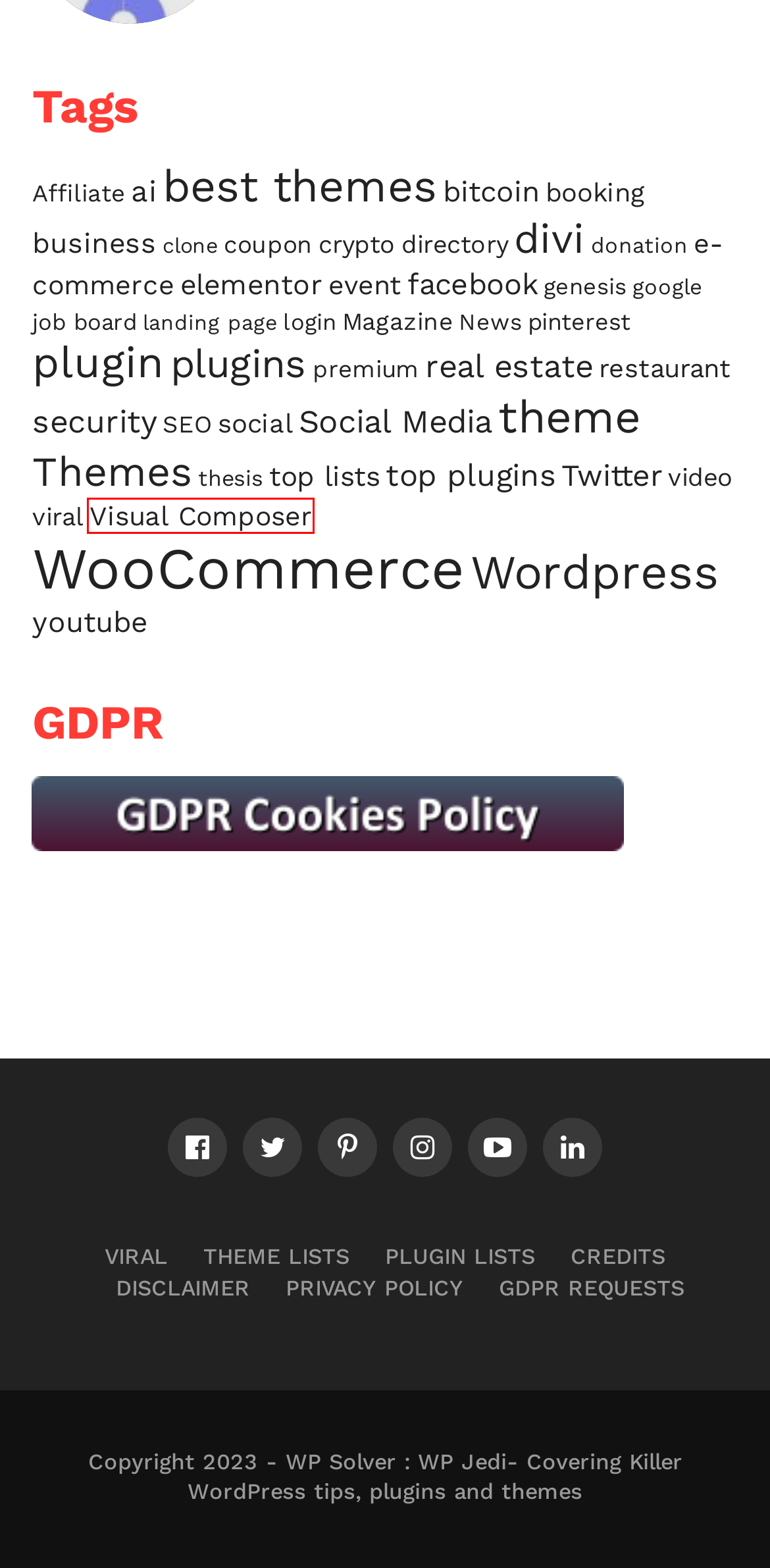A screenshot of a webpage is given, featuring a red bounding box around a UI element. Please choose the webpage description that best aligns with the new webpage after clicking the element in the bounding box. These are the descriptions:
A. genesis Archives - WP Solver
B. Privacy Policy - WP Solver
C. Wordpress Archives - WP Solver
D. social Archives - WP Solver
E. Social Media Archives - WP Solver
F. GDPR Requests - WP Solver
G. security Archives - WP Solver
H. Visual Composer Archives - WP Solver

H